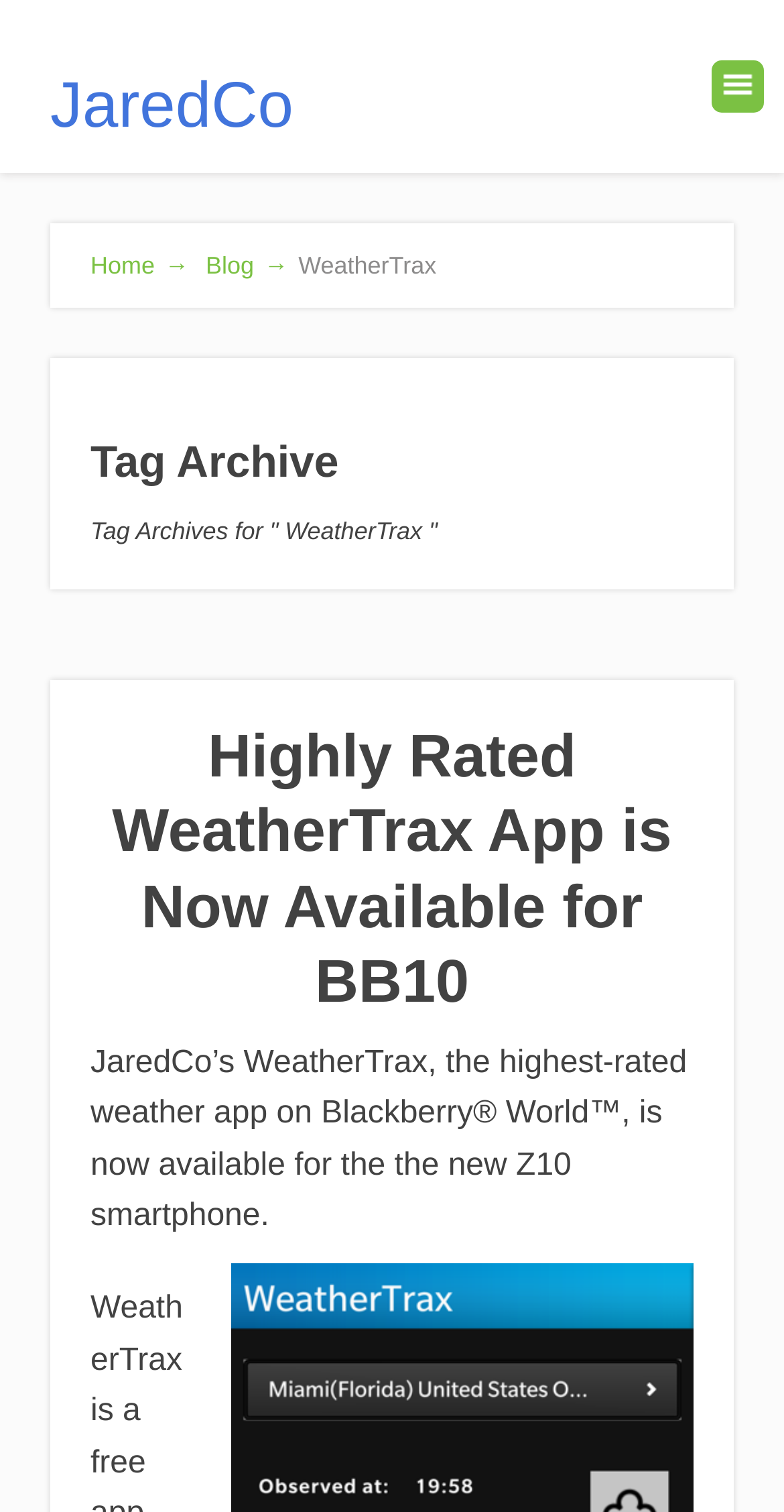Find the bounding box of the element with the following description: "JaredCo". The coordinates must be four float numbers between 0 and 1, formatted as [left, top, right, bottom].

[0.064, 0.045, 0.374, 0.093]